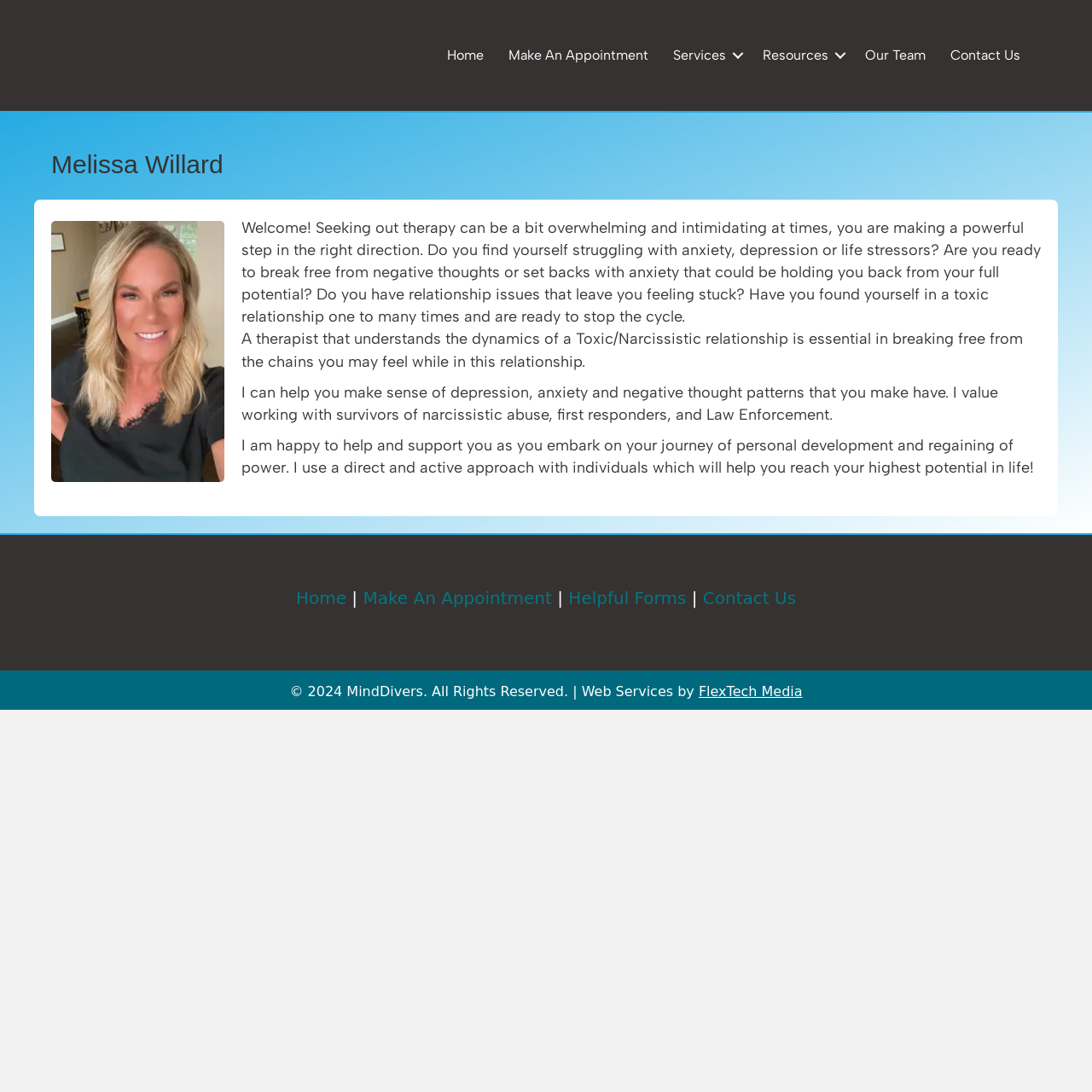Construct a comprehensive description capturing every detail on the webpage.

This webpage is about Melissa Willard, a therapist who specializes in helping individuals overcome anxiety, depression, and toxic relationships. At the top of the page, there is a navigation menu with links to "Home", "Make An Appointment", "Services", "Resources", "Our Team", and "Contact Us". 

Below the navigation menu, there is a main section that takes up most of the page. It starts with a heading that reads "Melissa Willard". Following the heading, there is a paragraph of text that welcomes visitors and explains the benefits of seeking therapy. The text continues to describe the therapist's expertise in helping individuals break free from negative thoughts and toxic relationships.

The main section also includes three more paragraphs of text that describe the therapist's approach and areas of specialization, including working with survivors of narcissistic abuse, first responders, and law enforcement.

At the bottom of the page, there is a footer section that contains a set of links, including "Home", "Make An Appointment", "Helpful Forms", and "Contact Us". The footer also includes a copyright notice and a link to the website's web services provider, FlexTech Media.